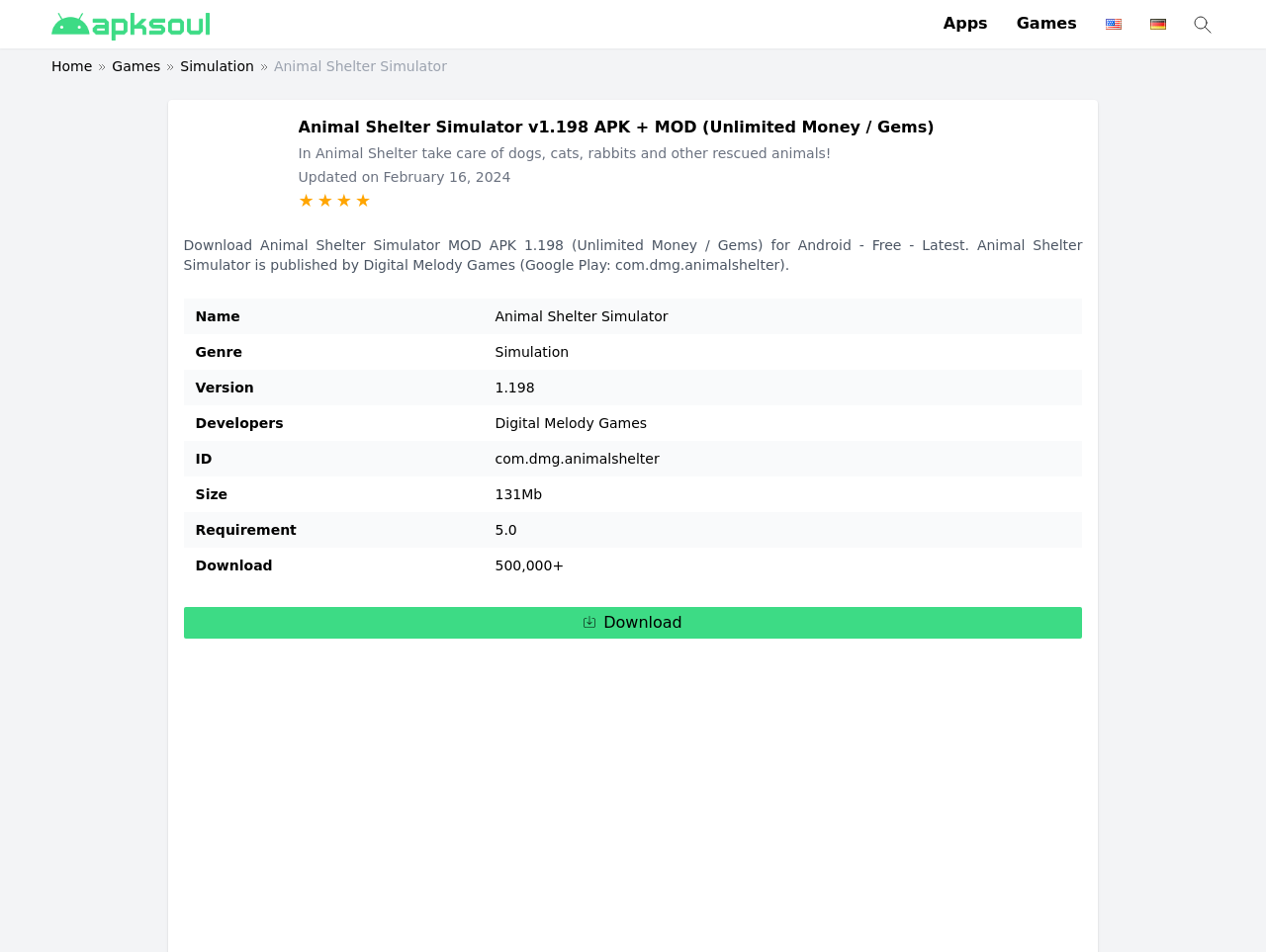Describe all visible elements and their arrangement on the webpage.

This webpage is about downloading the Animal Shelter Simulator MOD APK version 1.198 for Android. At the top left, there is a link to the website ApkSoul.net, accompanied by a small image of the website's logo. Below this, there are several links to navigate to different sections of the website, including "Apps", "Games", and language options.

On the top right, there is a search bar with a magnifying glass icon. Below this, there is a breadcrumb navigation menu showing the path to the current page, with links to "Home", "Games", and "Simulation".

The main content of the page is about the Animal Shelter Simulator game. There is a heading that reads "Animal Shelter Simulator v1.198 APK + MOD (Unlimited Money / Gems)". Below this, there is a brief description of the game, stating that it involves taking care of rescued animals. The game's updated date and rating are also displayed.

A table provides detailed information about the game, including its name, genre, version, developers, ID, size, requirement, and download count. There is a "Download" link below the table, accompanied by an image.

On the right side of the page, there are three large images of the game, showcasing different aspects of the gameplay.